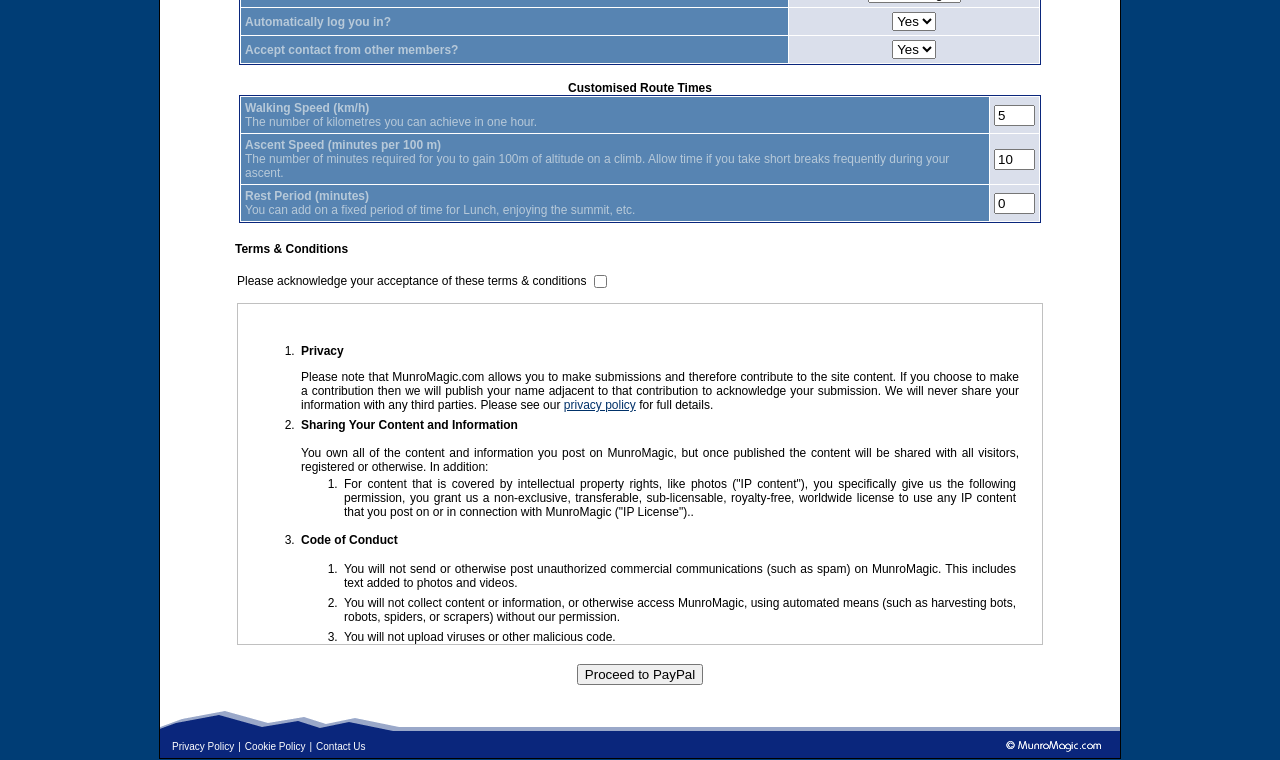Find the bounding box coordinates corresponding to the UI element with the description: "Privacy Policy". The coordinates should be formatted as [left, top, right, bottom], with values as floats between 0 and 1.

[0.134, 0.974, 0.183, 0.989]